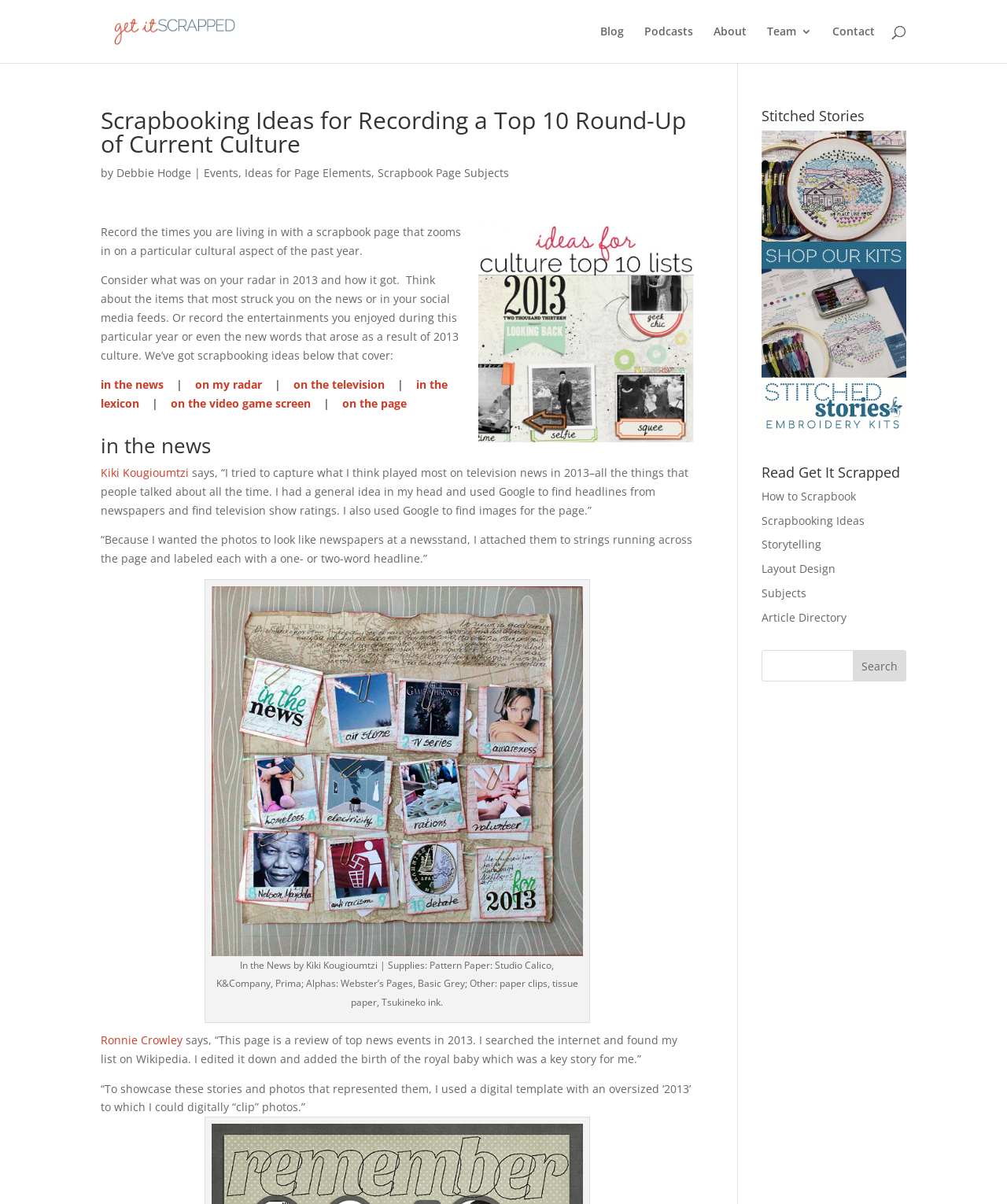Please extract and provide the main headline of the webpage.

Scrapbooking Ideas for Recording a Top 10 Round-Up of Current Culture